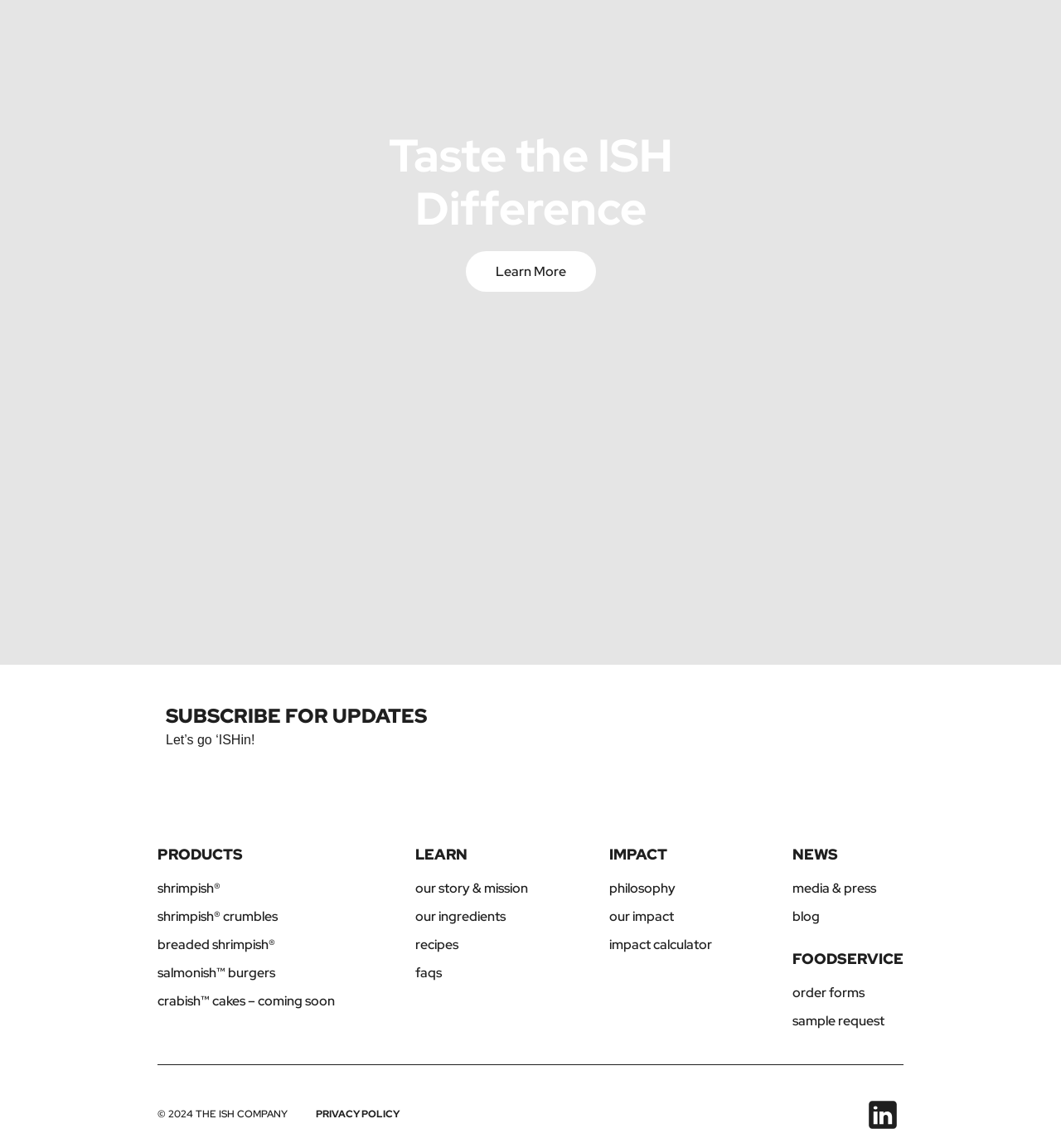Please identify the bounding box coordinates of the area I need to click to accomplish the following instruction: "Explore shrimpiSH products".

[0.148, 0.766, 0.208, 0.781]